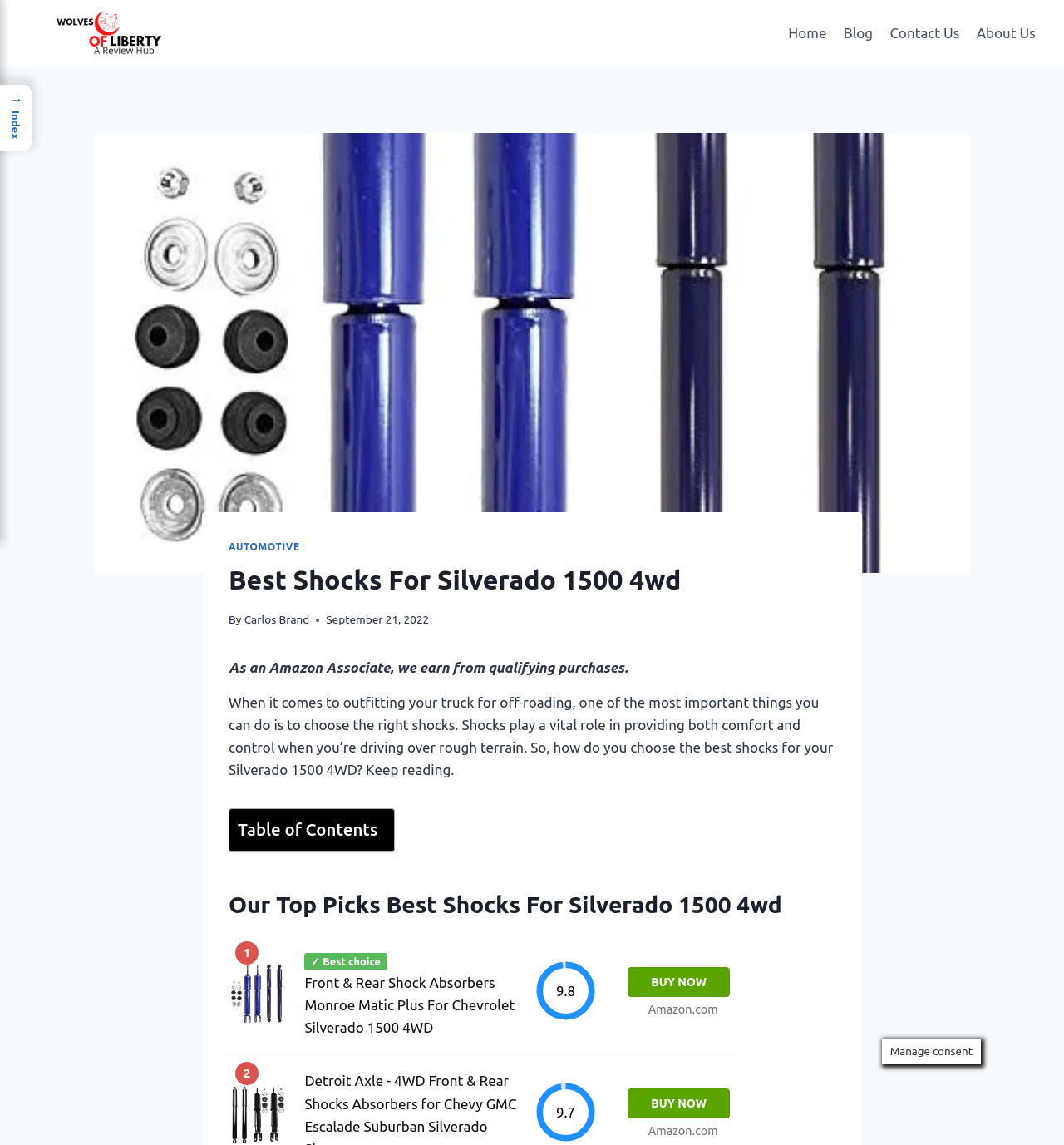Locate the bounding box coordinates of the clickable region necessary to complete the following instruction: "Click on the 'Home' link". Provide the coordinates in the format of four float numbers between 0 and 1, i.e., [left, top, right, bottom].

[0.733, 0.012, 0.785, 0.046]